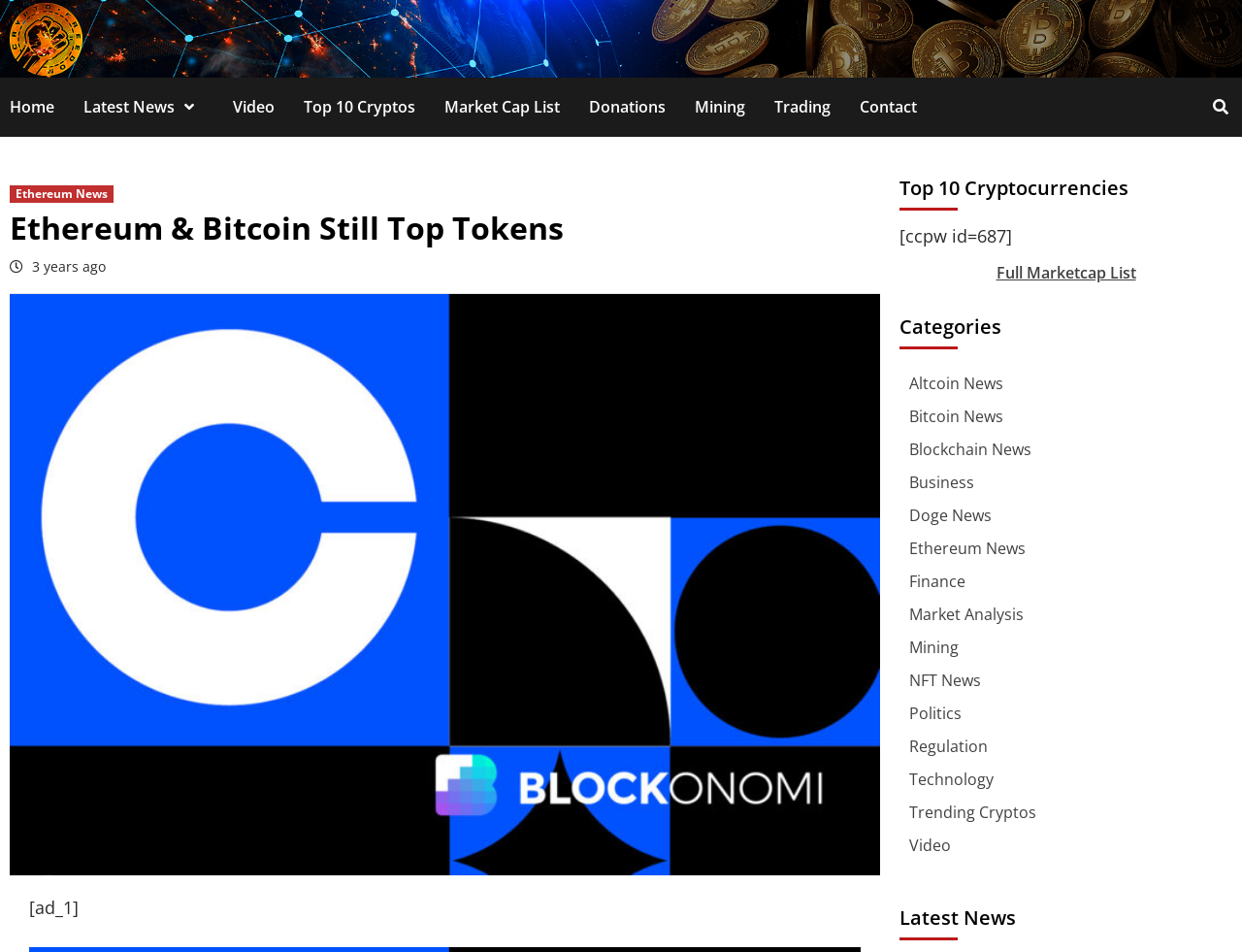Determine the bounding box coordinates for the HTML element described here: "Full Marketcap List".

[0.802, 0.275, 0.915, 0.297]